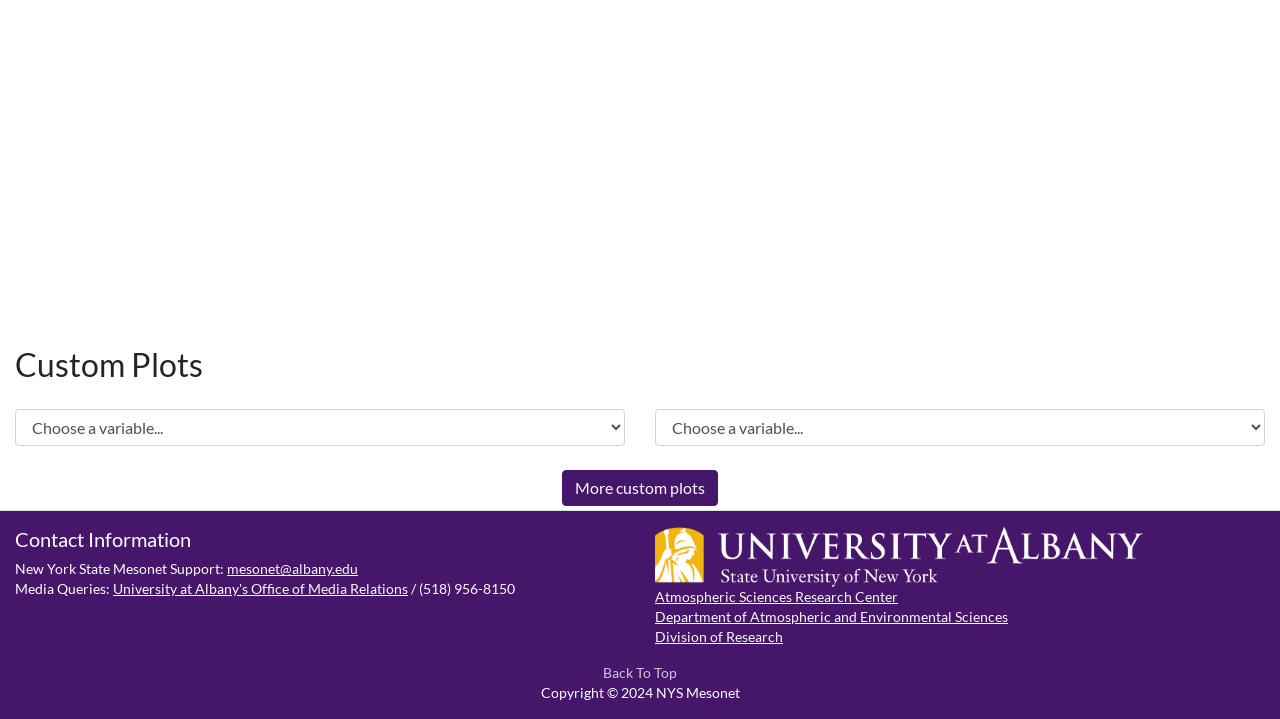Identify the bounding box coordinates for the UI element described by the following text: "mesonet@albany.edu". Provide the coordinates as four float numbers between 0 and 1, in the format [left, top, right, bottom].

[0.177, 0.553, 0.28, 0.576]